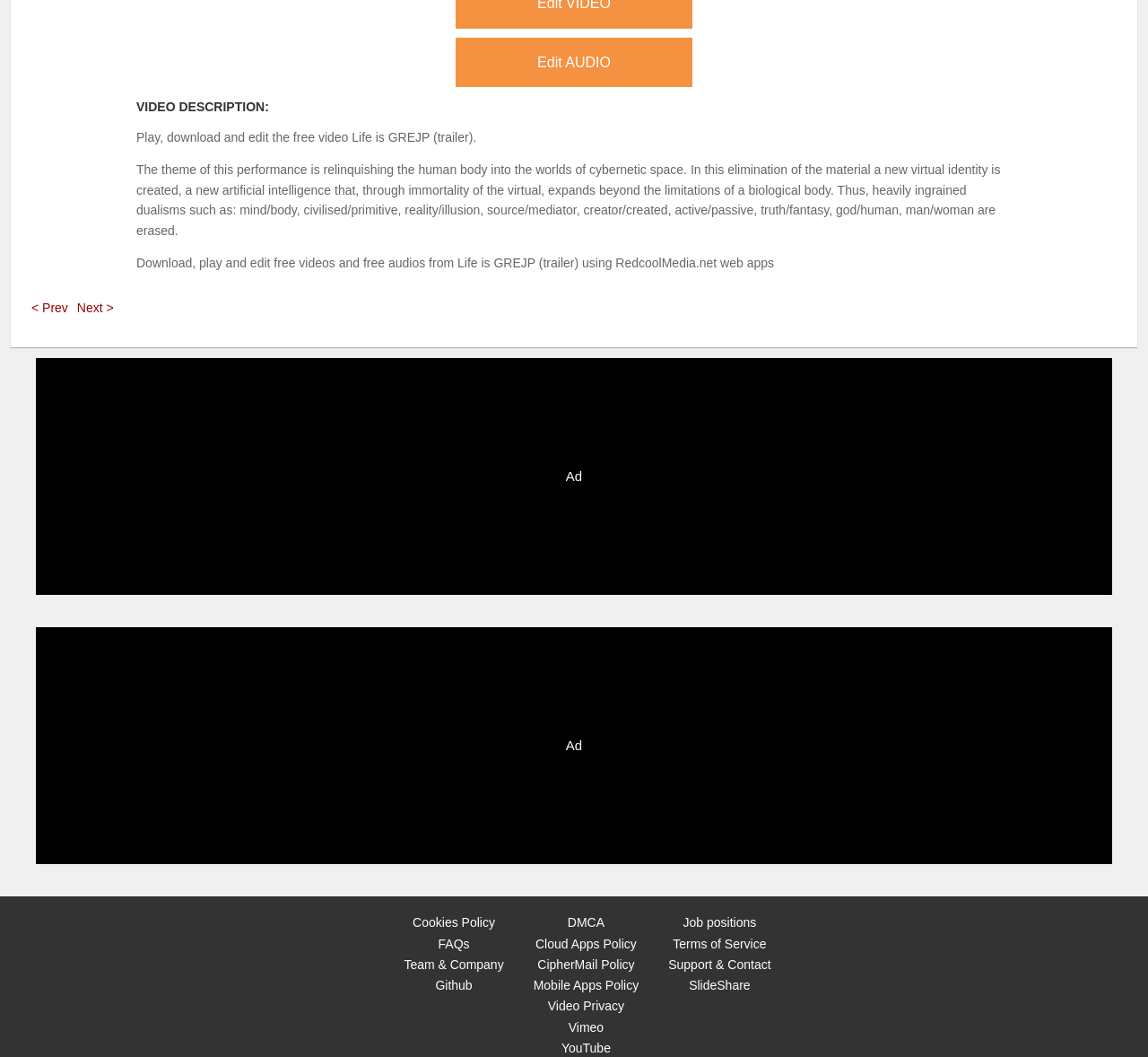Respond with a single word or phrase to the following question:
How many navigation links are available?

2